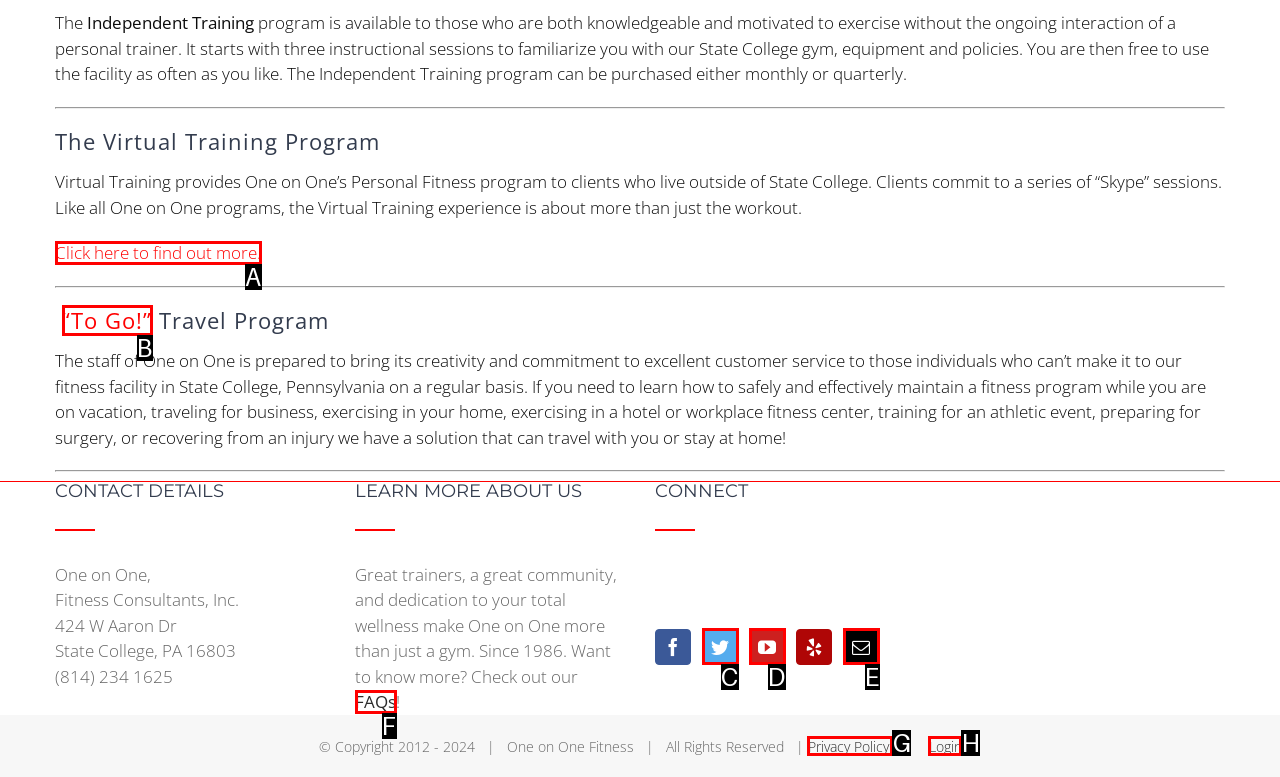Identify the option that best fits this description: Settings
Answer with the appropriate letter directly.

None